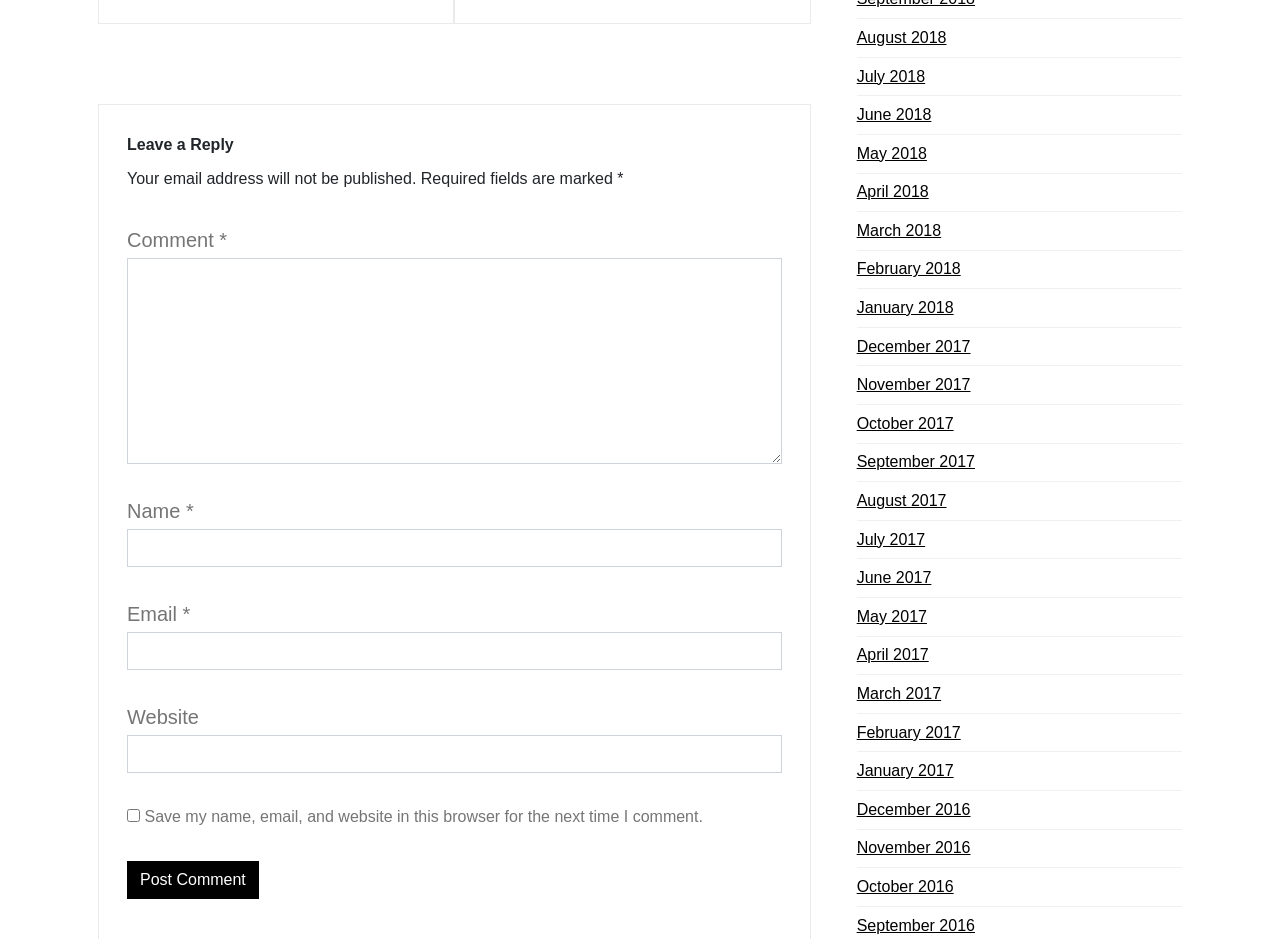How many months are listed as links?
Please use the visual content to give a single word or phrase answer.

24